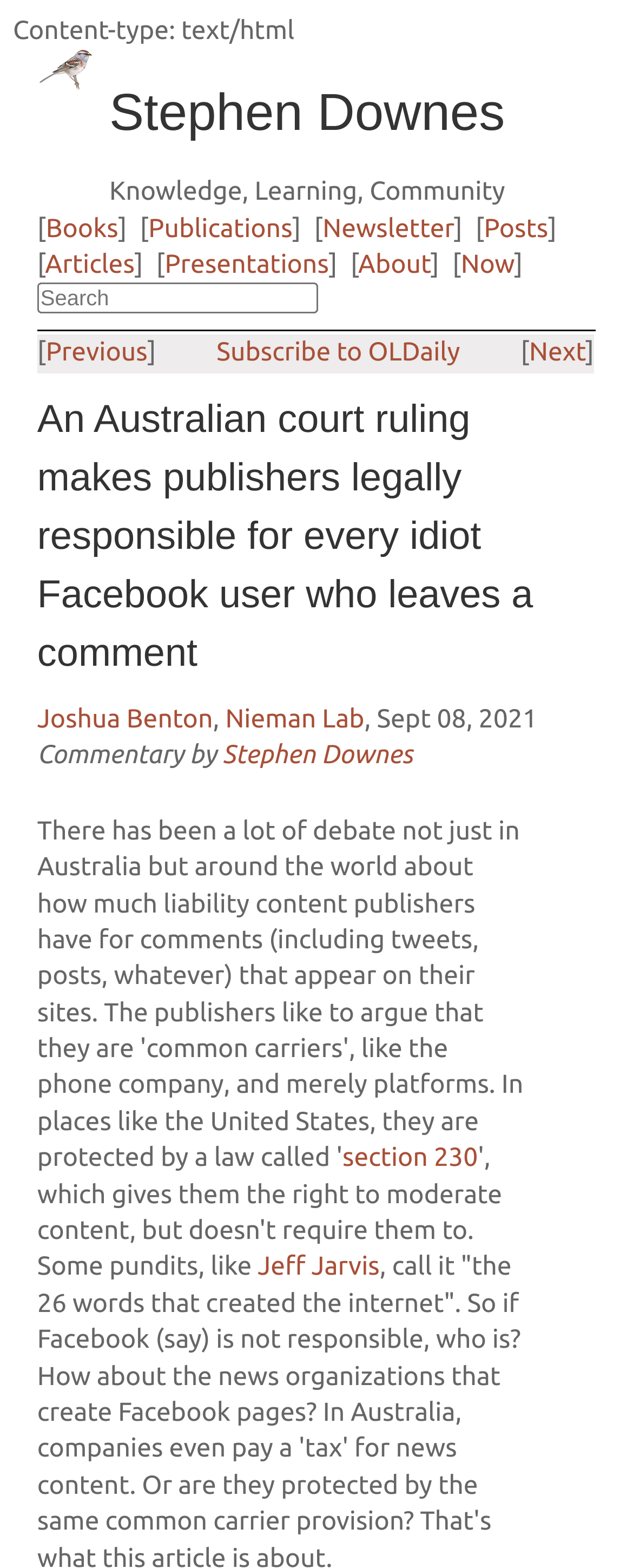Pinpoint the bounding box coordinates of the element you need to click to execute the following instruction: "Visit the homepage of Stephen Downes". The bounding box should be represented by four float numbers between 0 and 1, in the format [left, top, right, bottom].

[0.173, 0.046, 0.798, 0.096]